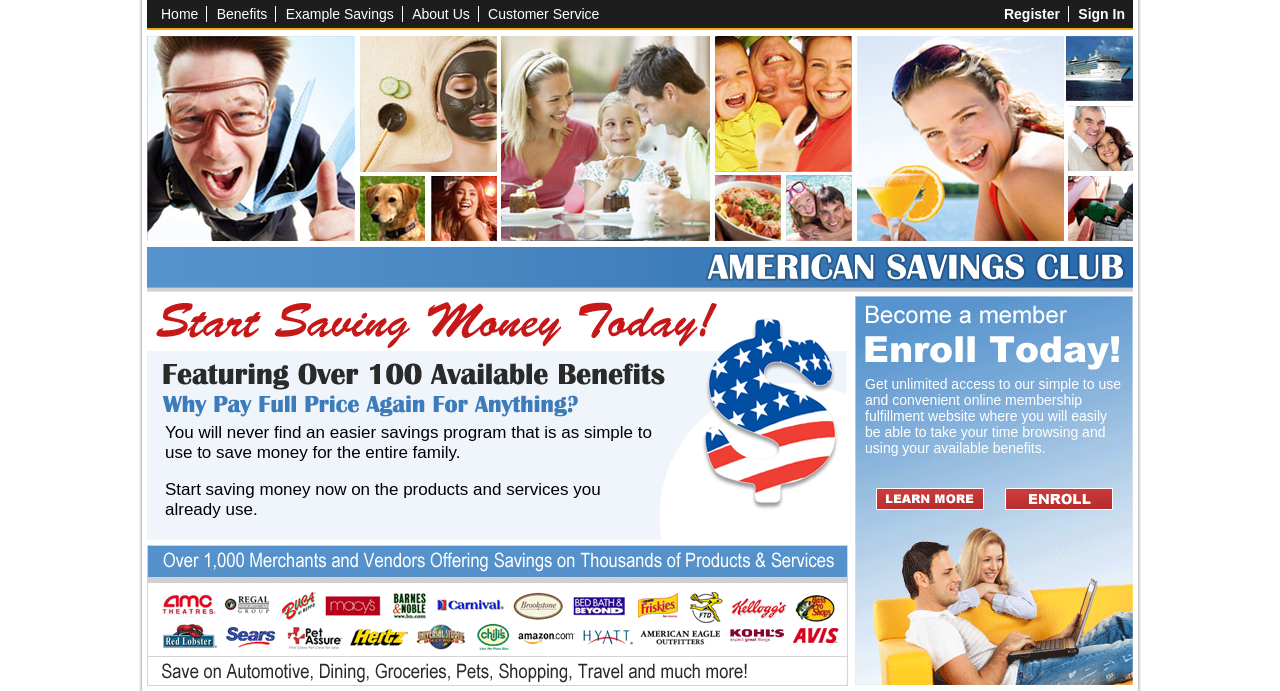How many images are on the top section of the webpage?
Refer to the screenshot and answer in one word or phrase.

6